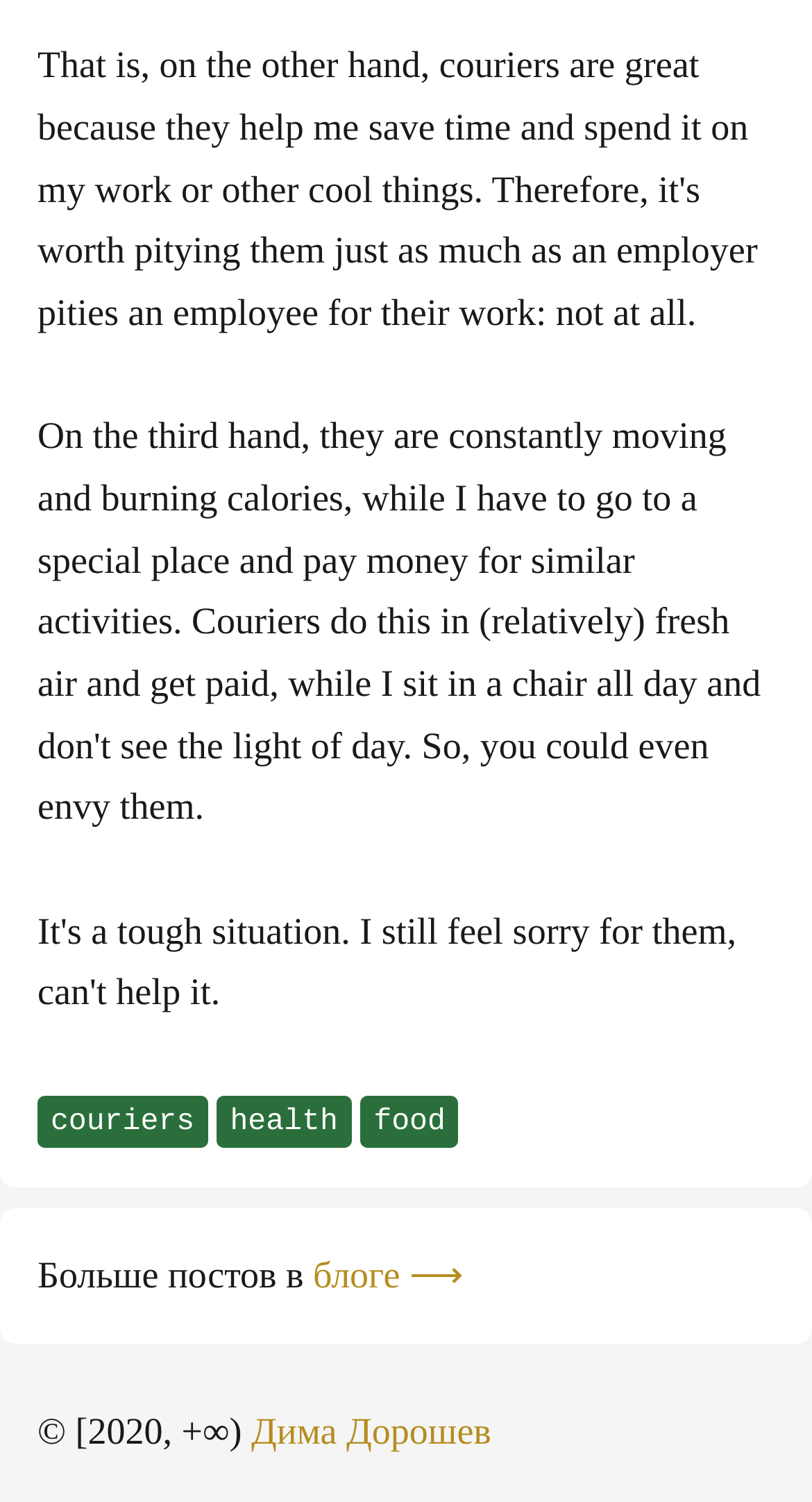Using the element description: "health", determine the bounding box coordinates. The coordinates should be in the format [left, top, right, bottom], with values between 0 and 1.

[0.283, 0.736, 0.416, 0.758]